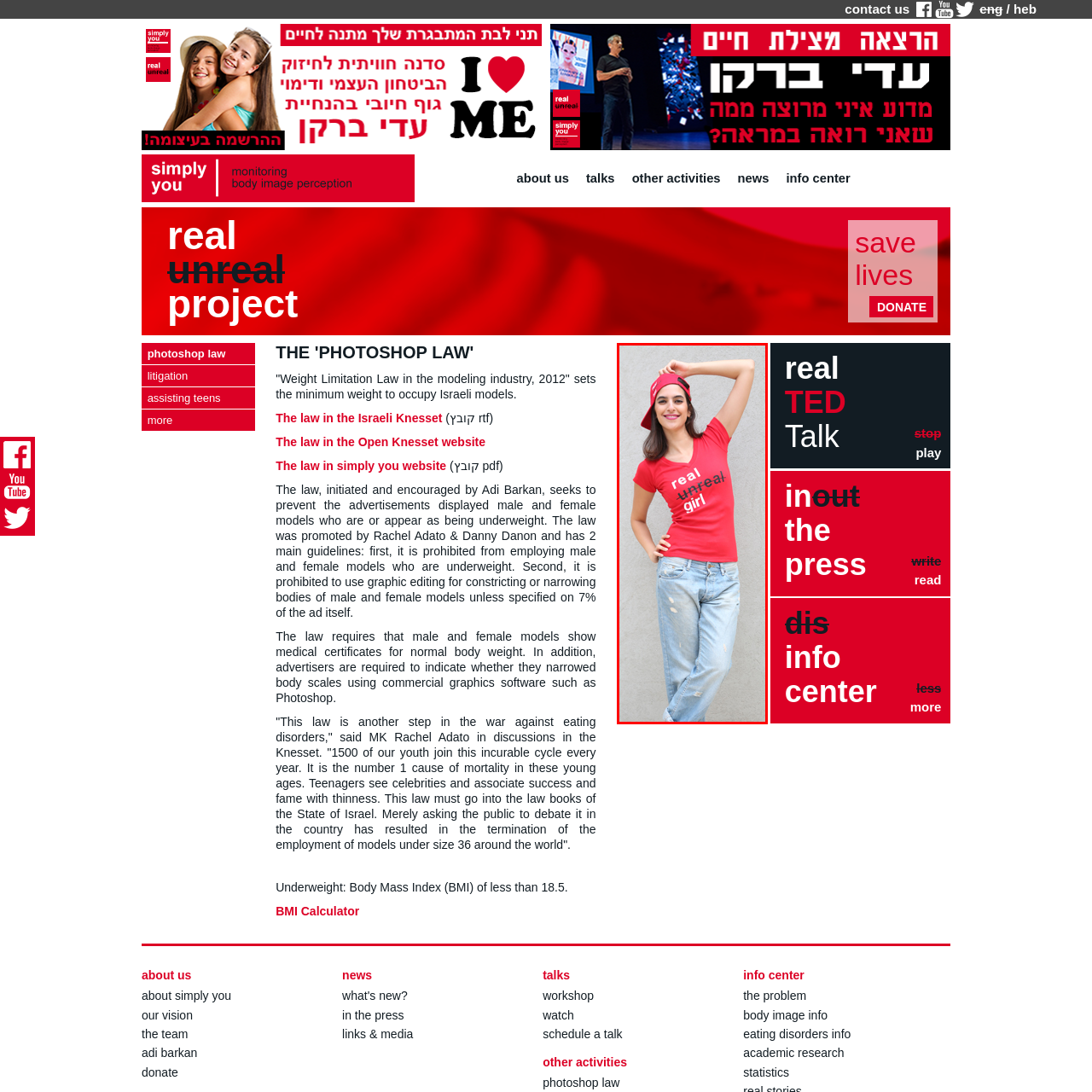Describe the contents of the image that is surrounded by the red box in a detailed manner.

The image features a young woman confidently posing against a neutral backdrop. She is dressed in a vibrant red T-shirt that boldly displays the words "real" and "unreal" in a playful font, emphasizing a positive body image message. Her casual blue jeans, slightly distressed, complement her lively outfit, while she sports a red cap worn askew, adding a relaxed vibe. With a bright smile, the woman strikes a fun pose with her hand on her hip, promoting the idea of embracing one's true self and challenging societal beauty standards. This visual reinforces the themes of body positivity and authenticity, aligning with the broader narrative of advocating for realistic representations of beauty in the modeling industry.